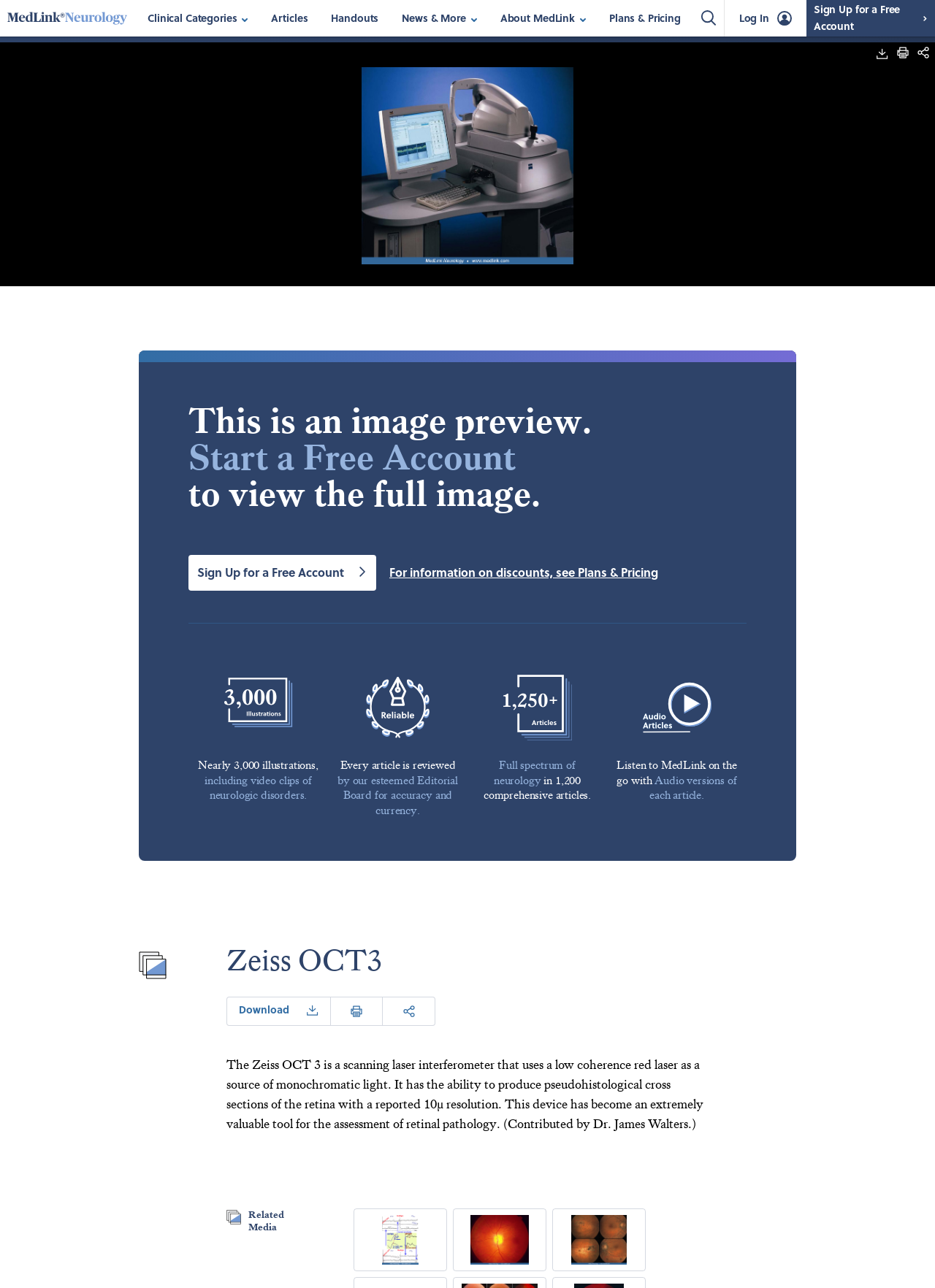What is the 'MedLink' logo used for?
Respond to the question with a well-detailed and thorough answer.

The 'MedLink' logo is typically used as a link to the website's homepage, allowing users to quickly navigate back to the main page from any other section of the website.